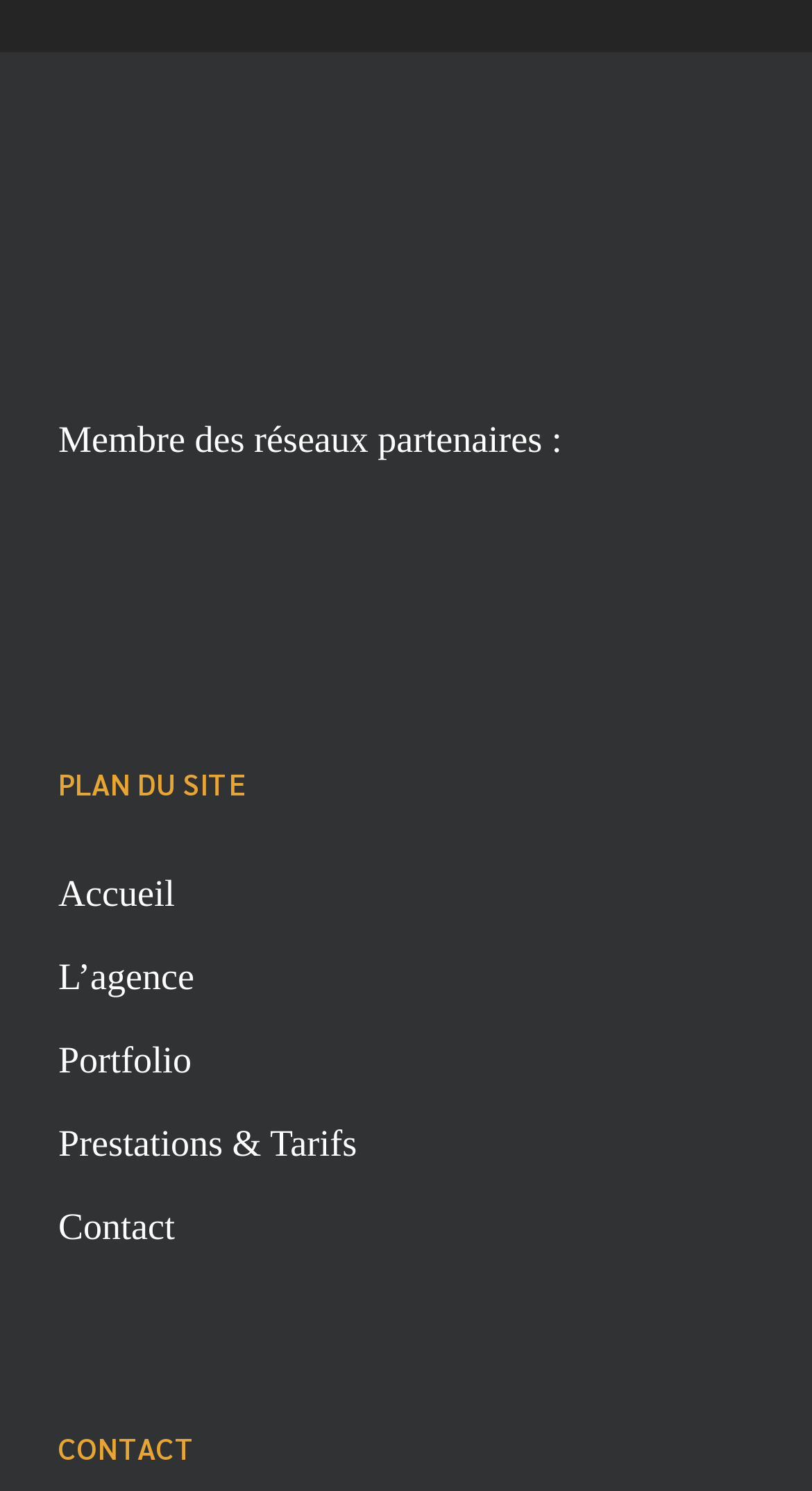Determine the bounding box of the UI component based on this description: "L’agence". The bounding box coordinates should be four float values between 0 and 1, i.e., [left, top, right, bottom].

[0.072, 0.632, 0.928, 0.677]